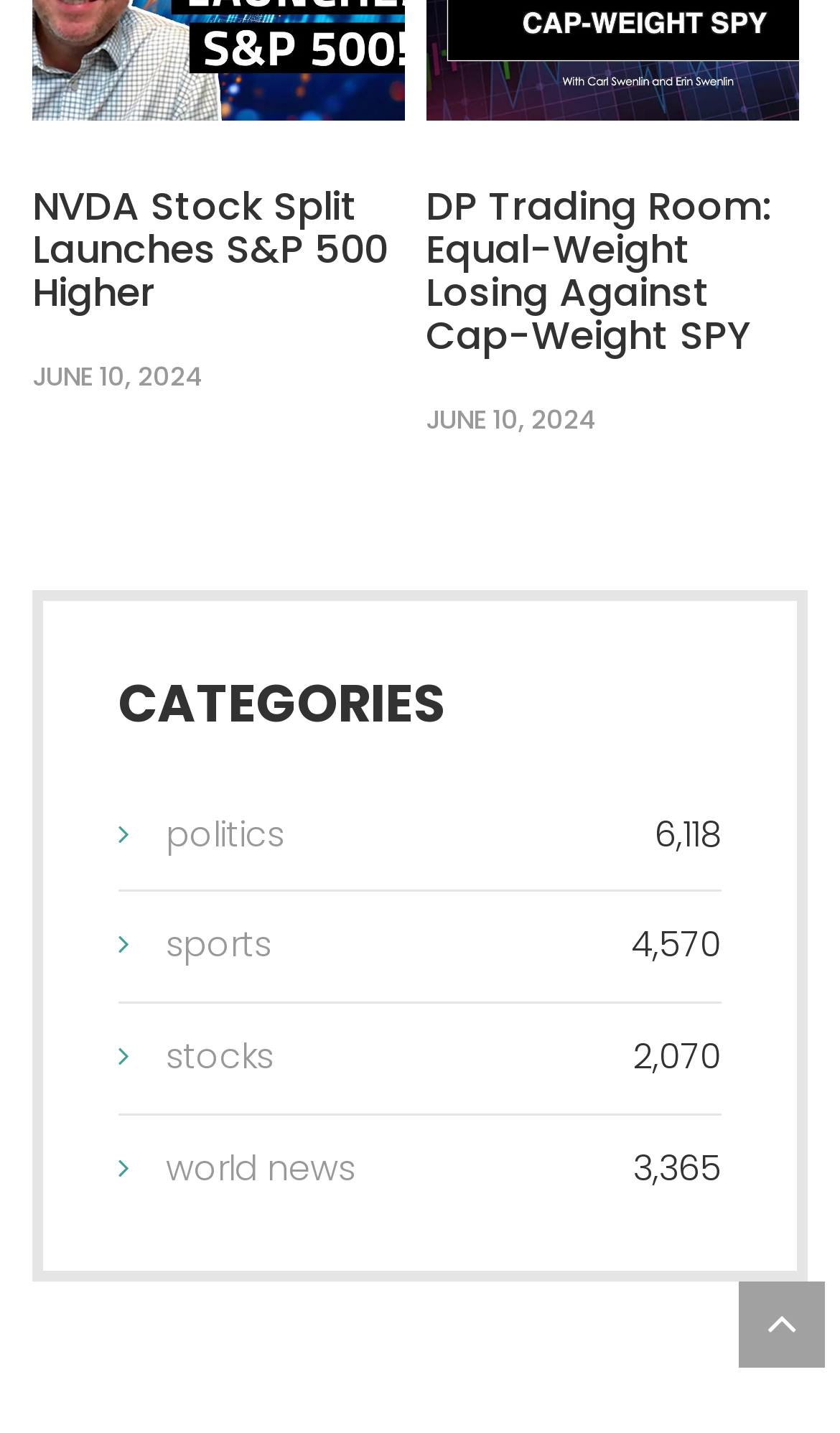How many news articles are displayed on the webpage?
Using the image as a reference, give a one-word or short phrase answer.

2